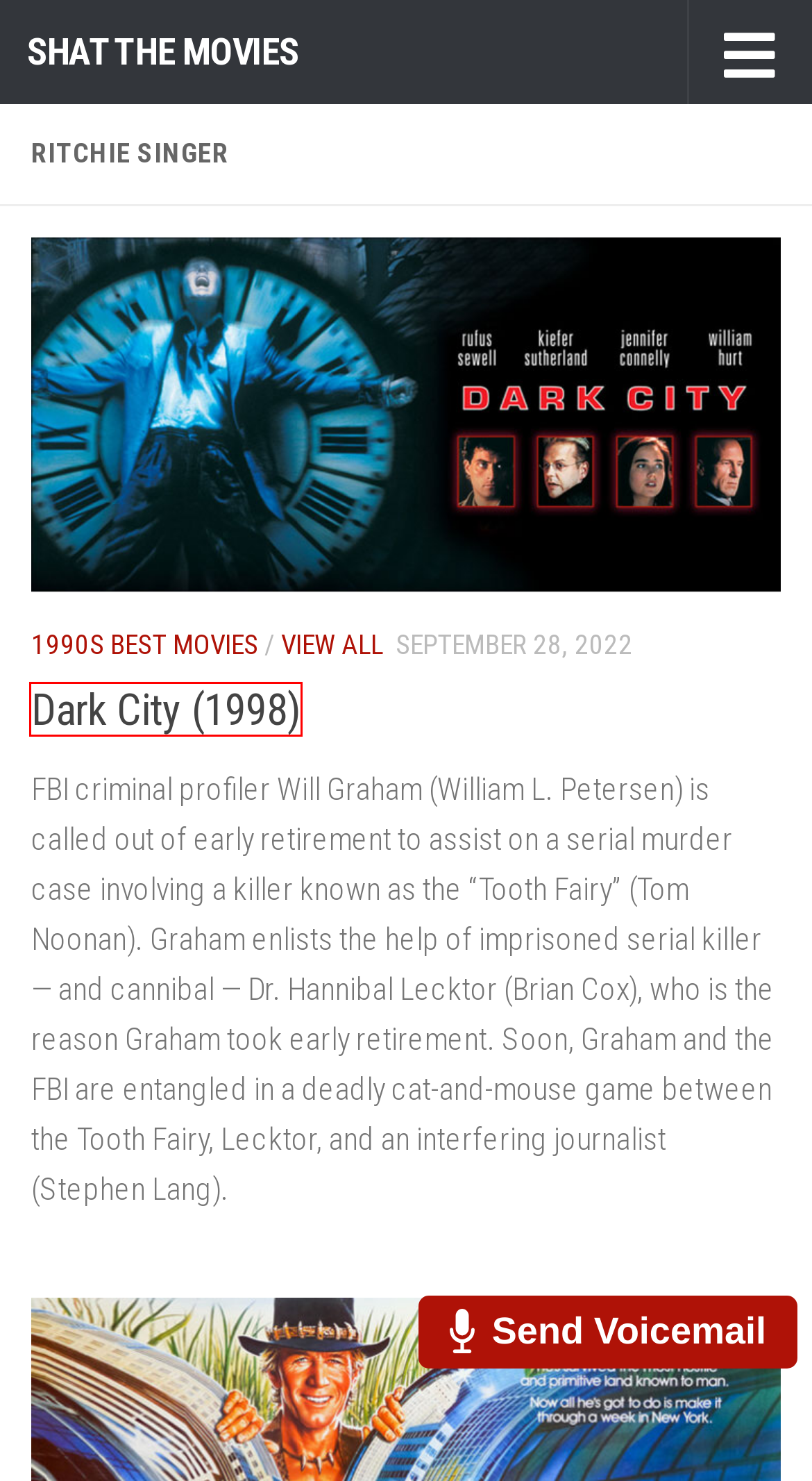Evaluate the webpage screenshot and identify the element within the red bounding box. Select the webpage description that best fits the new webpage after clicking the highlighted element. Here are the candidates:
A. Crime - Shat the Movies
B. Dark City (1998) Review - Shat the Movies Podcast
C. The Best 80s & 90s Movies - Shat the Movies Podcast
D. 1988 - Shat the Movies
E. Shat the Movies | The Best 80s & 90s Movie Podcast
F. 1990s Best Movies - Shat the Movies
G. 1989 - Shat the Movies
H. Oscar Winners - Shat the Movies

B